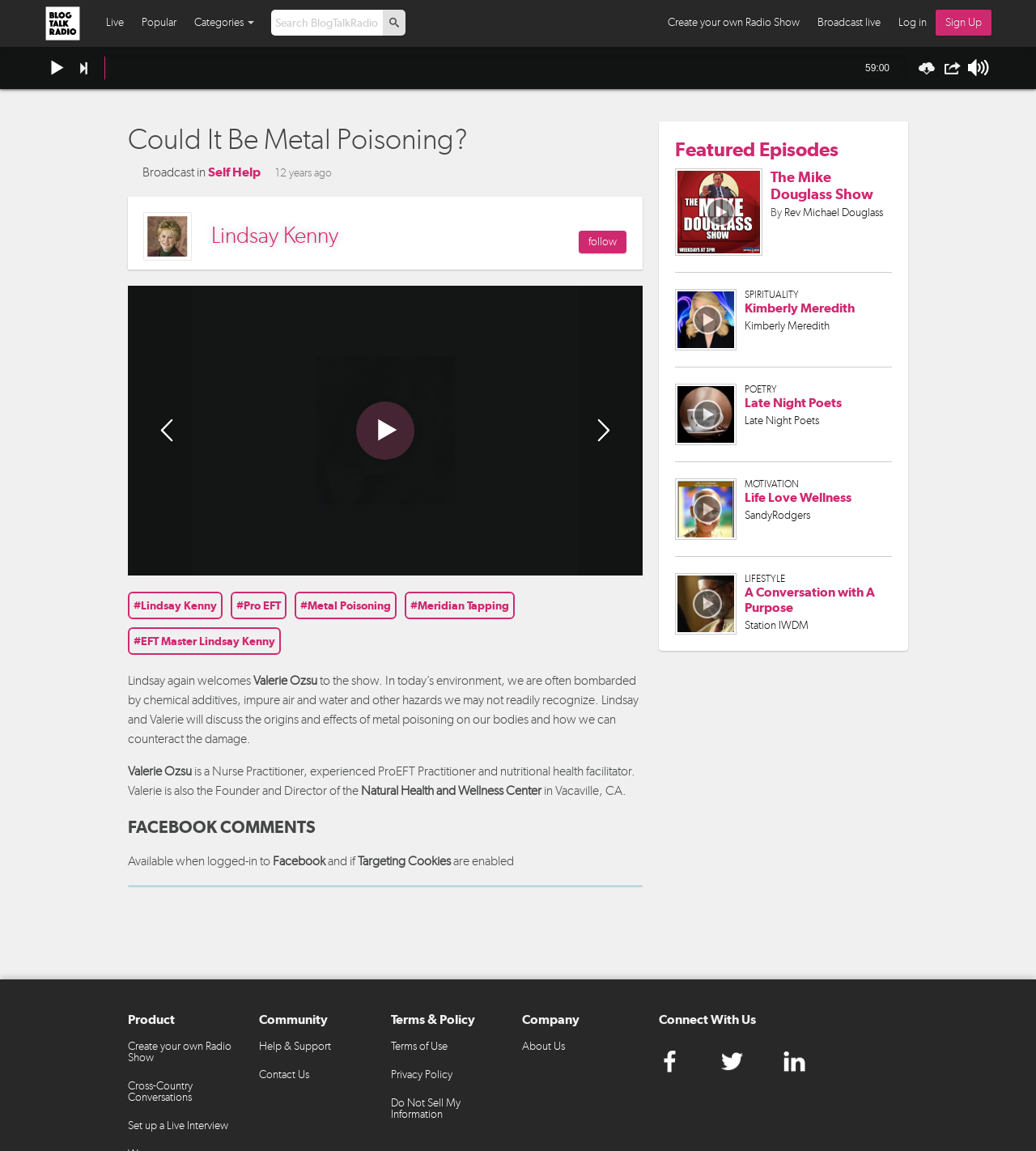Please give a concise answer to this question using a single word or phrase: 
What is the profession of Valerie Ozsu?

Nurse Practitioner